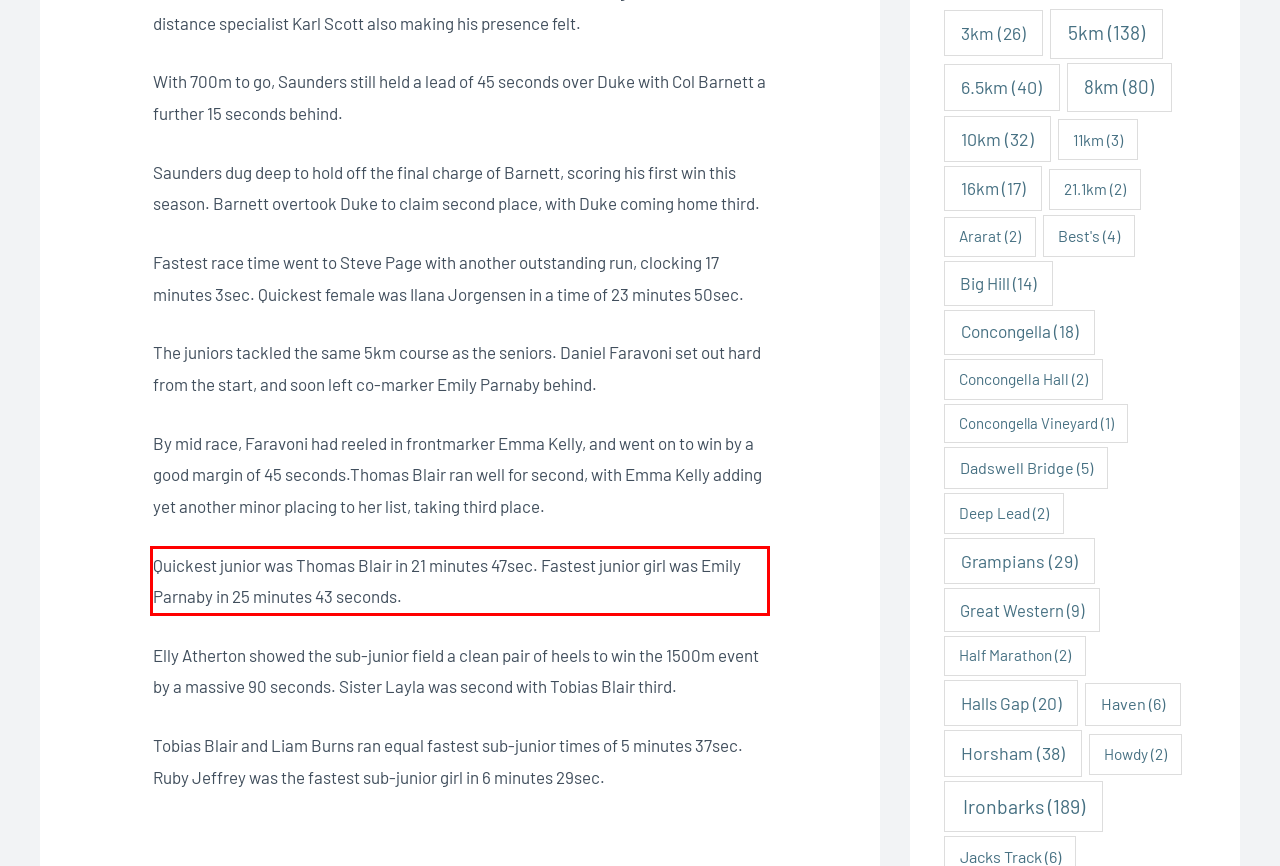Examine the webpage screenshot and use OCR to obtain the text inside the red bounding box.

Quickest junior was Thomas Blair in 21 minutes 47sec. Fastest junior girl was Emily Parnaby in 25 minutes 43 seconds.